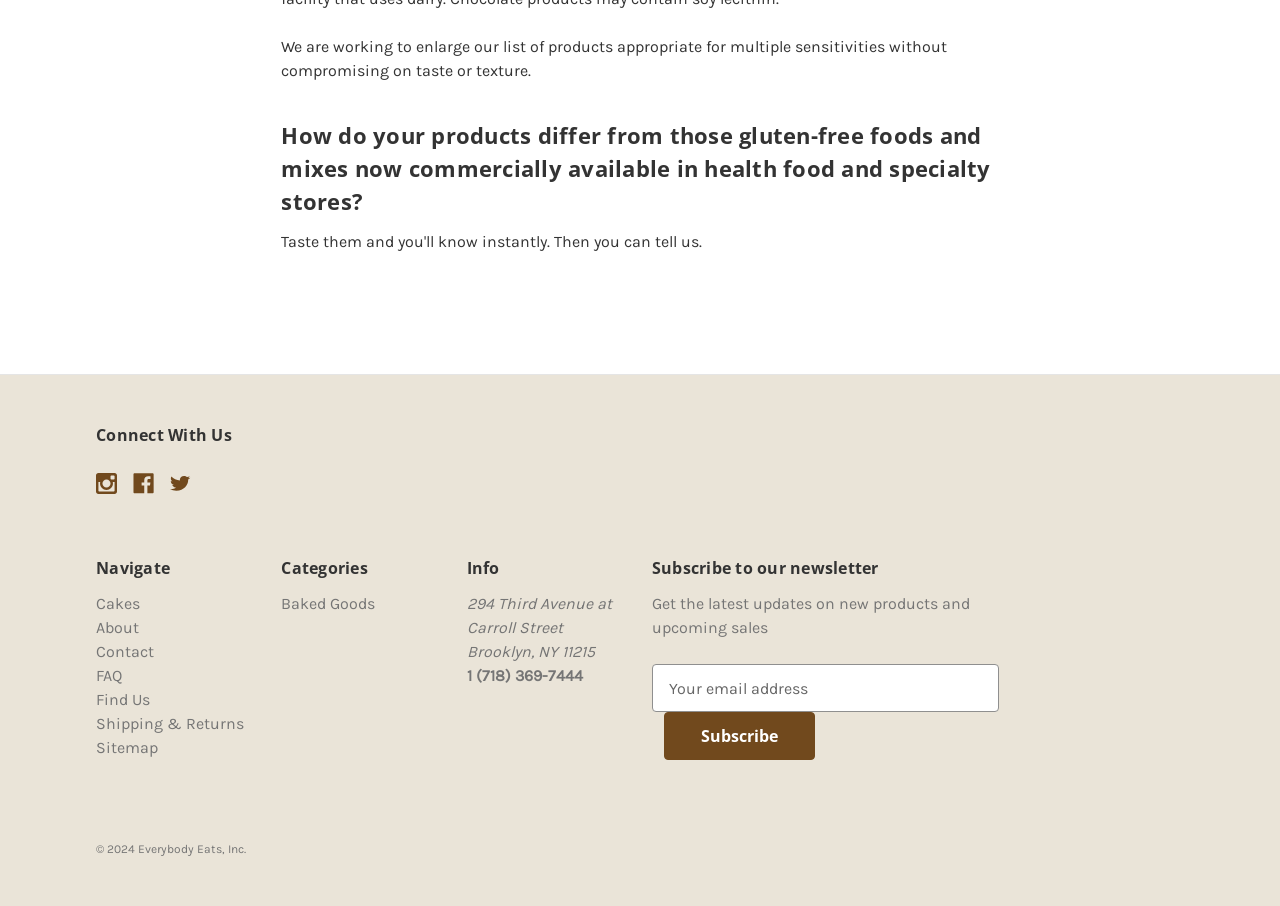Based on the element description "Sitemap", predict the bounding box coordinates of the UI element.

[0.075, 0.815, 0.123, 0.836]